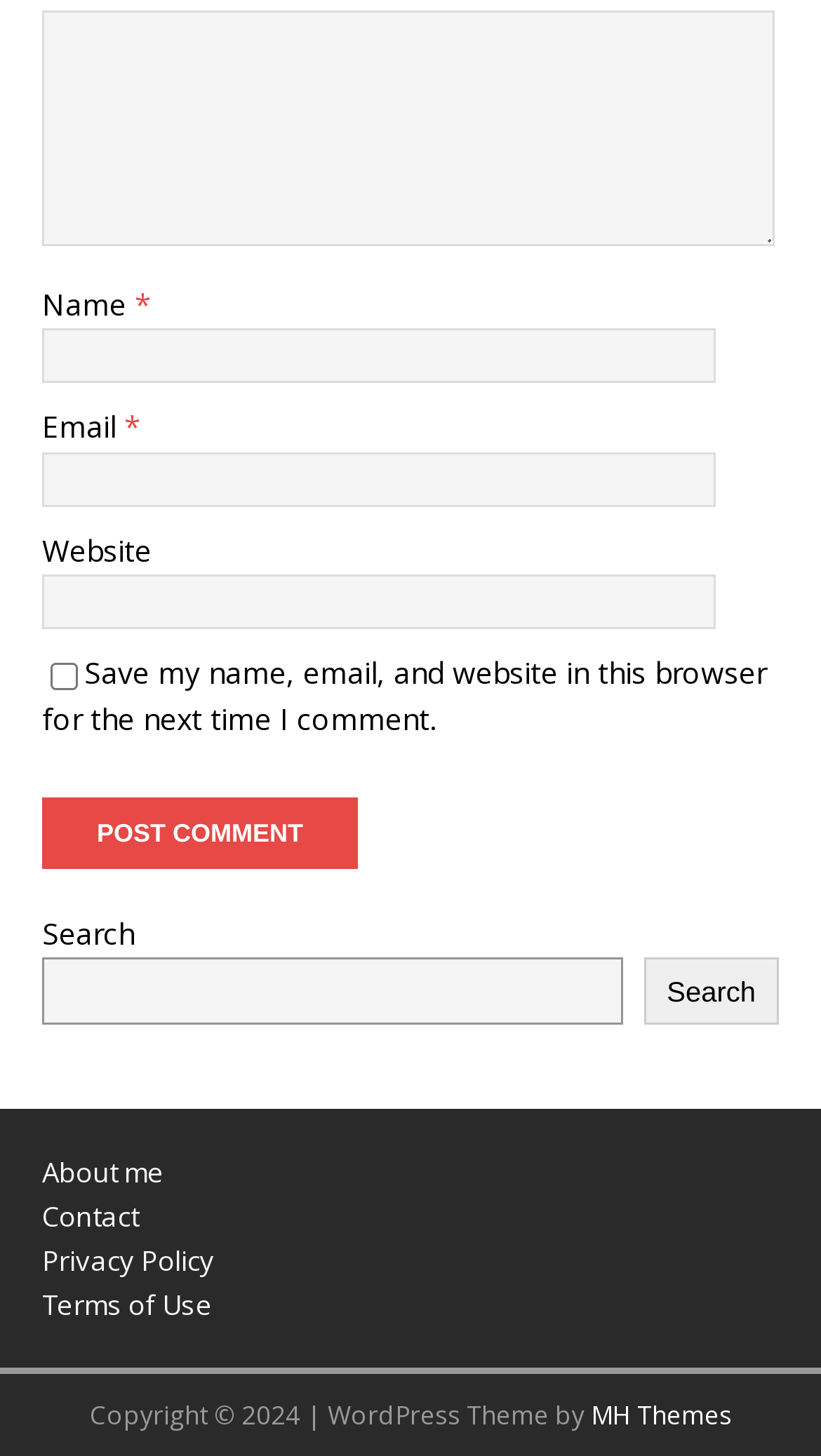Identify the bounding box coordinates for the region to click in order to carry out this instruction: "Search for something". Provide the coordinates using four float numbers between 0 and 1, formatted as [left, top, right, bottom].

[0.051, 0.658, 0.758, 0.704]